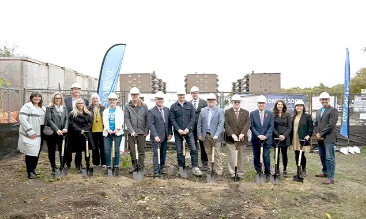What is the purpose of the hard hats worn by many participants?
We need a detailed and exhaustive answer to the question. Please elaborate.

I observed that many participants are wearing hard hats, which suggests that they are symbolizing their commitment to the project, indicating that they are taking safety precautions seriously and are invested in the development's success.